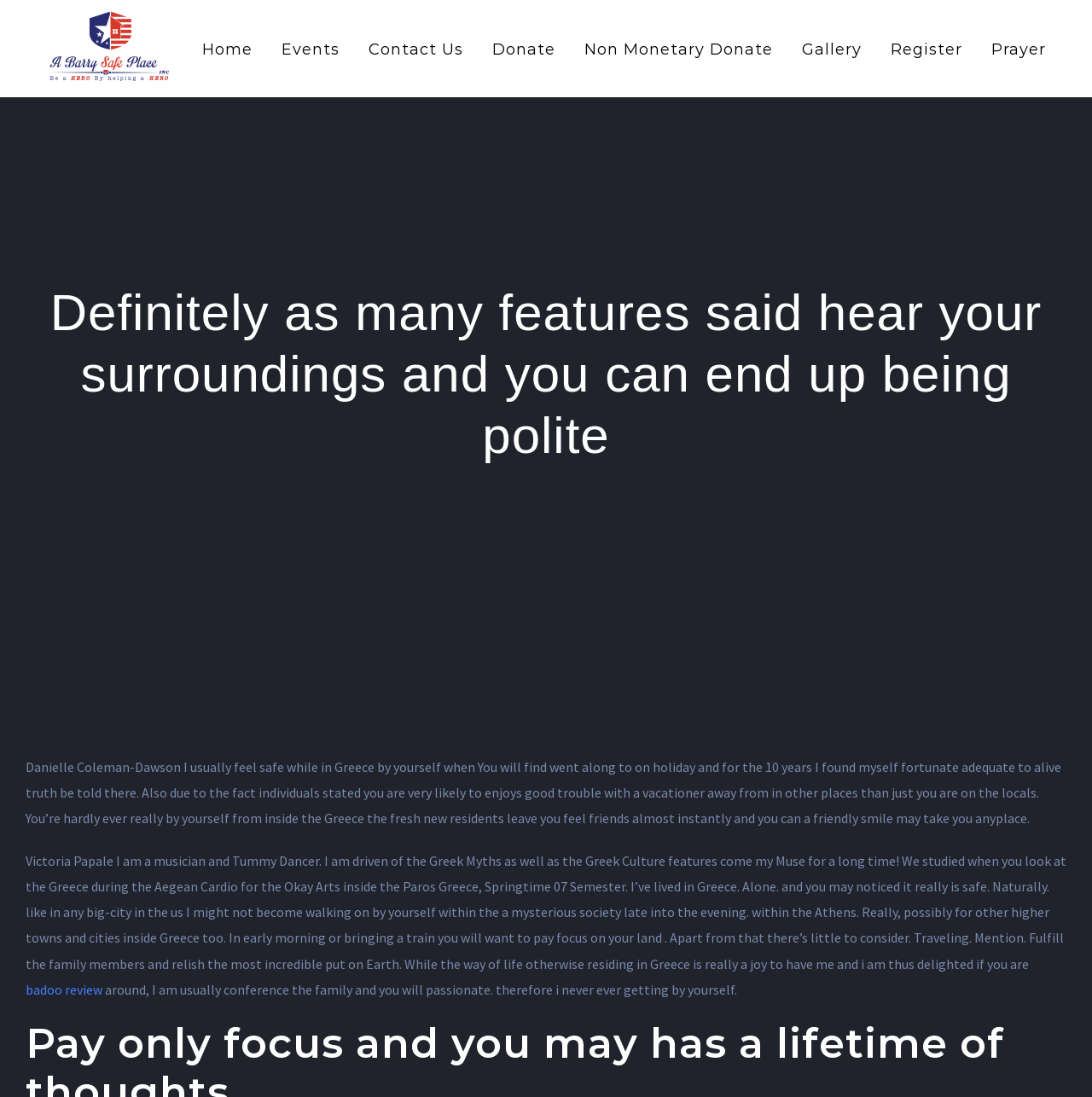Locate the bounding box coordinates of the element that should be clicked to fulfill the instruction: "Go to Top".

[0.904, 0.968, 0.941, 0.995]